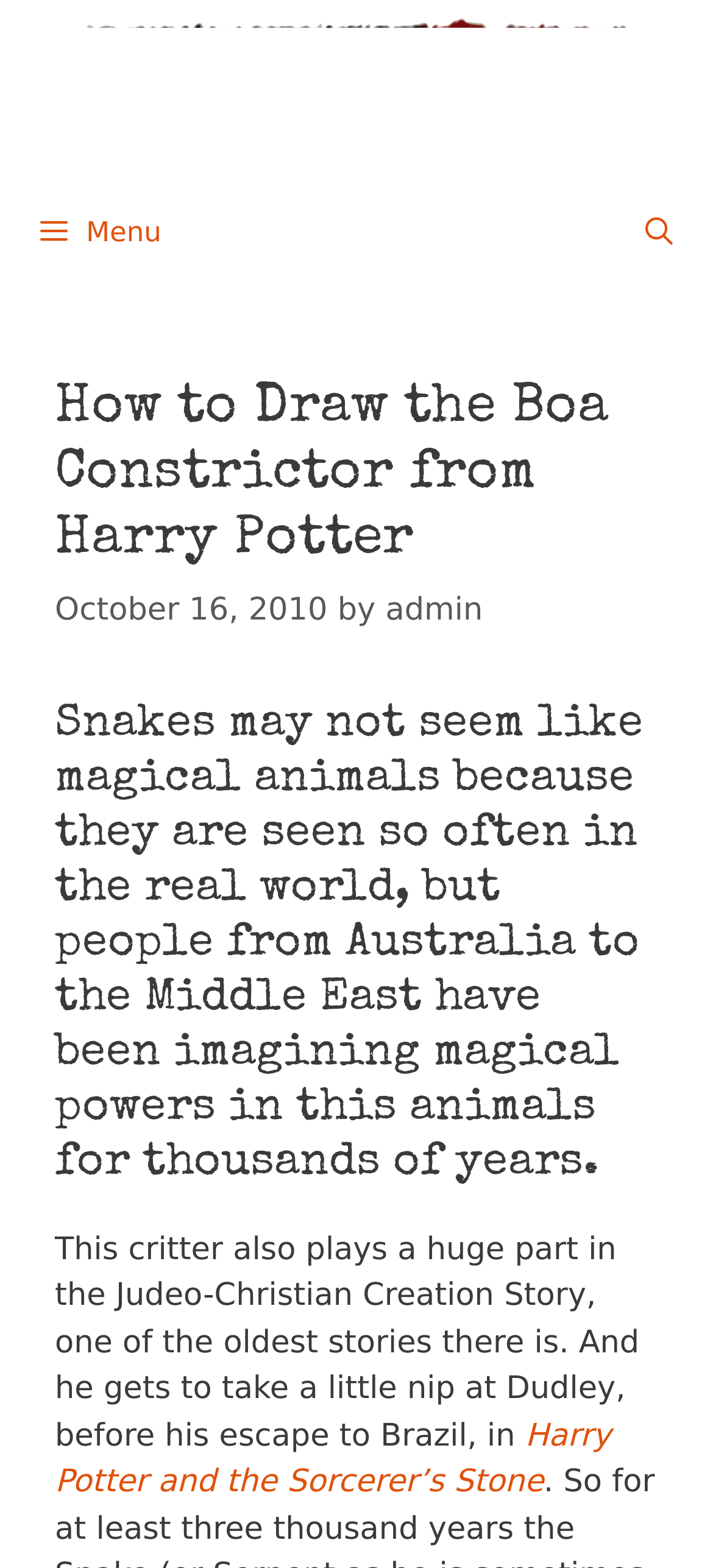What is the date of the article?
Carefully analyze the image and provide a detailed answer to the question.

The webpage has a link with the text 'October 16, 2010', which is likely the date of the article, so the answer is October 16, 2010.